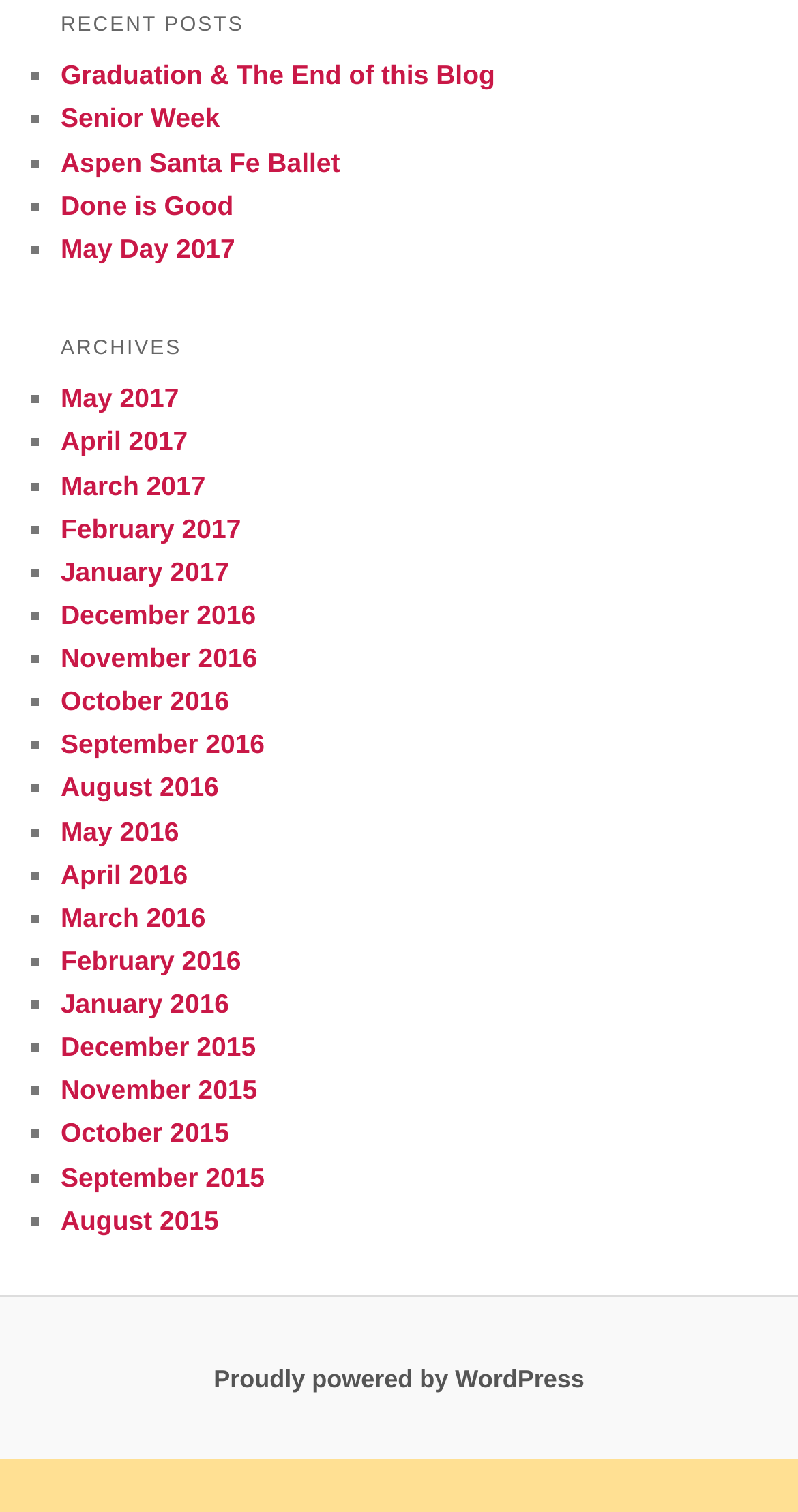What is the last link in the RECENT POSTS section?
Provide a well-explained and detailed answer to the question.

The RECENT POSTS section has a list of links, and the last link is 'May Day 2017', which is the fourth link in the section.